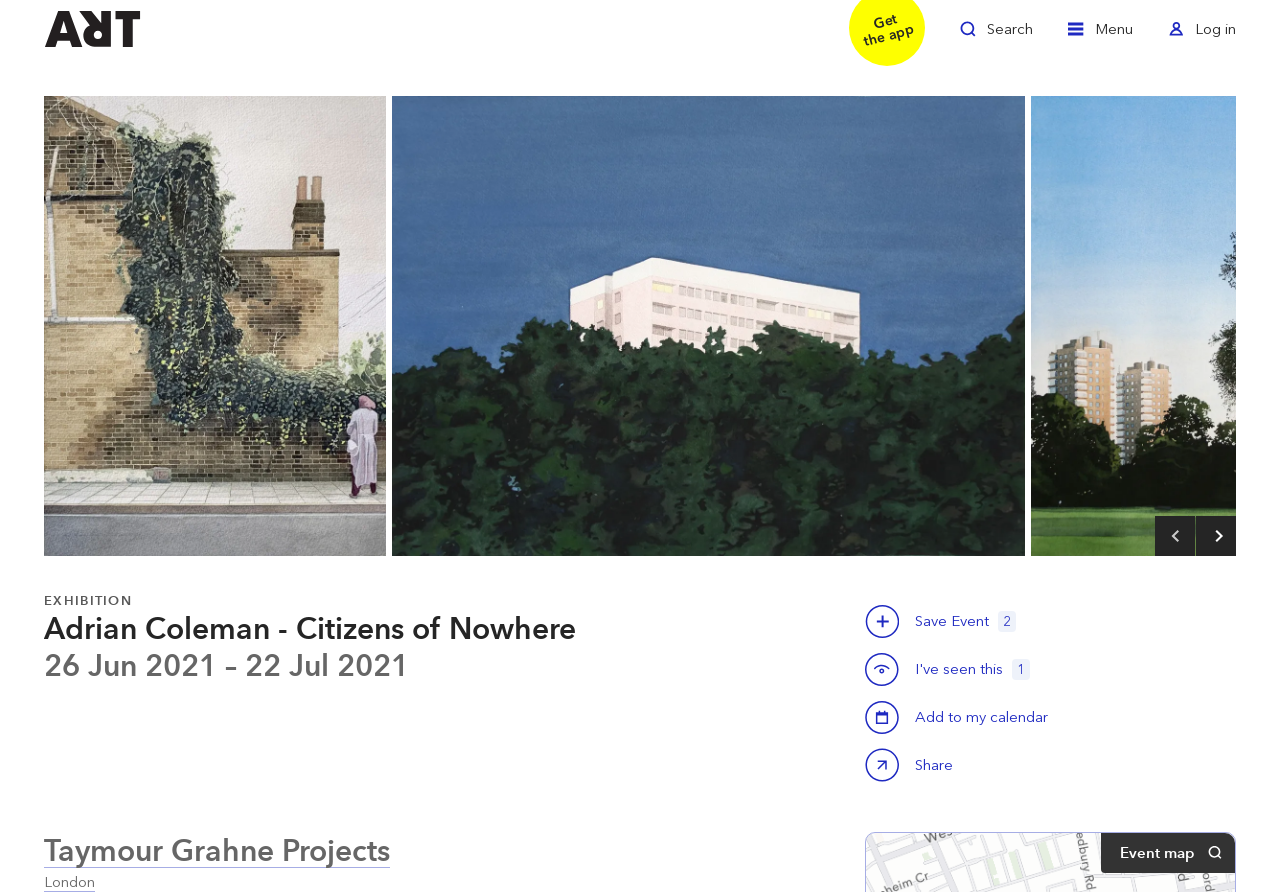Present a detailed account of what is displayed on the webpage.

The webpage is about an art exhibition titled "Citizens of Nowhere" by British-born American artist Adrian Coleman, presented by Taymour Grahne Projects in London. 

At the top left corner, there are three links: "Welcome to ArtRabbit", "Toggle Search", and "Toggle Menu", followed by "Toggle Log in" at the top right corner. 

Below these links, there are two "Zoom in" links, each accompanied by an image of Adrian Coleman's artwork. The first image is "Fortress of Solitude Part Deux, 2021", and the second is "English Landscape II, 2018". 

The main content of the webpage is divided into sections. The first section has three headings: "EXHIBITION", "Adrian Coleman - Citizens of Nowhere", and "26 Jun 2021 – 22 Jul 2021", indicating the exhibition's title, artist, and duration. 

Below these headings, there are three buttons: "Save this event", "Calendar", and "Share Adrian Coleman - Citizens of Nowhere". The "Calendar" button has a dropdown text "Add to my calendar", and the "Share" button allows users to share the exhibition information. 

At the bottom left corner, there is a heading "Taymour Grahne Projects" with a link to the project's website. 

Finally, at the bottom right corner, there is a static text "Event map".